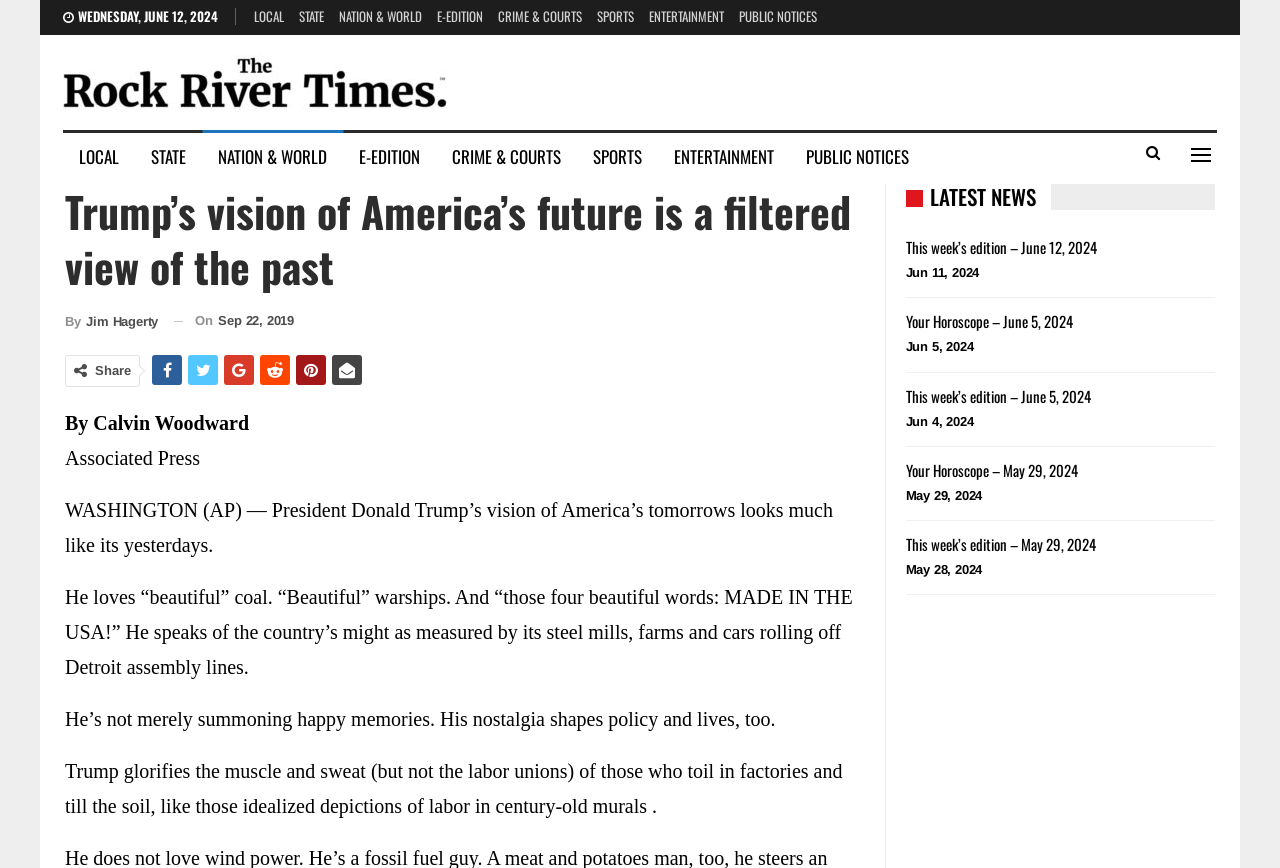What is the topic of the news article?
Look at the image and respond with a single word or a short phrase.

President Donald Trump's vision of America's future